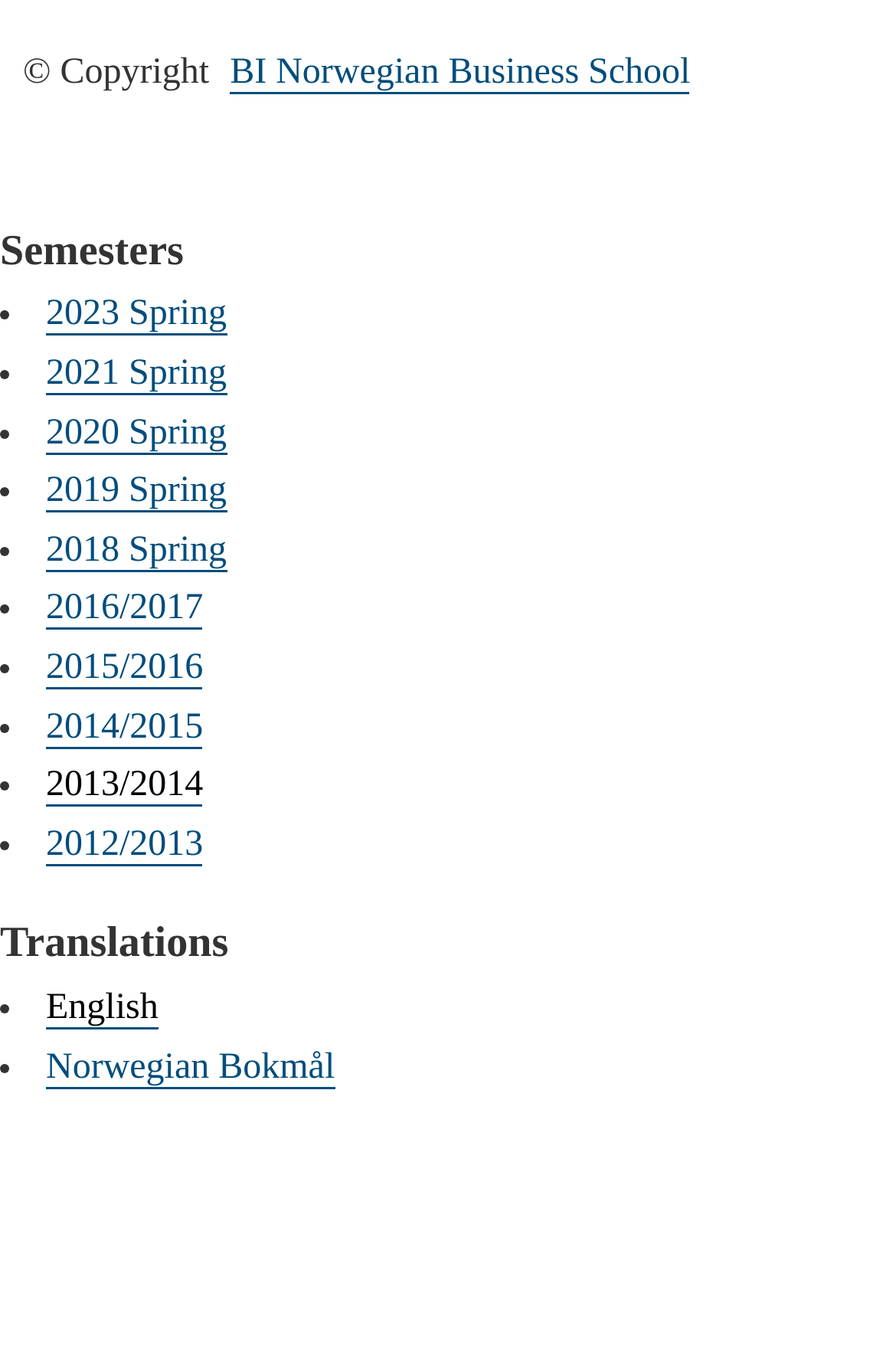Determine the bounding box coordinates for the element that should be clicked to follow this instruction: "Select English translation". The coordinates should be given as four float numbers between 0 and 1, in the format [left, top, right, bottom].

[0.051, 0.724, 0.177, 0.755]